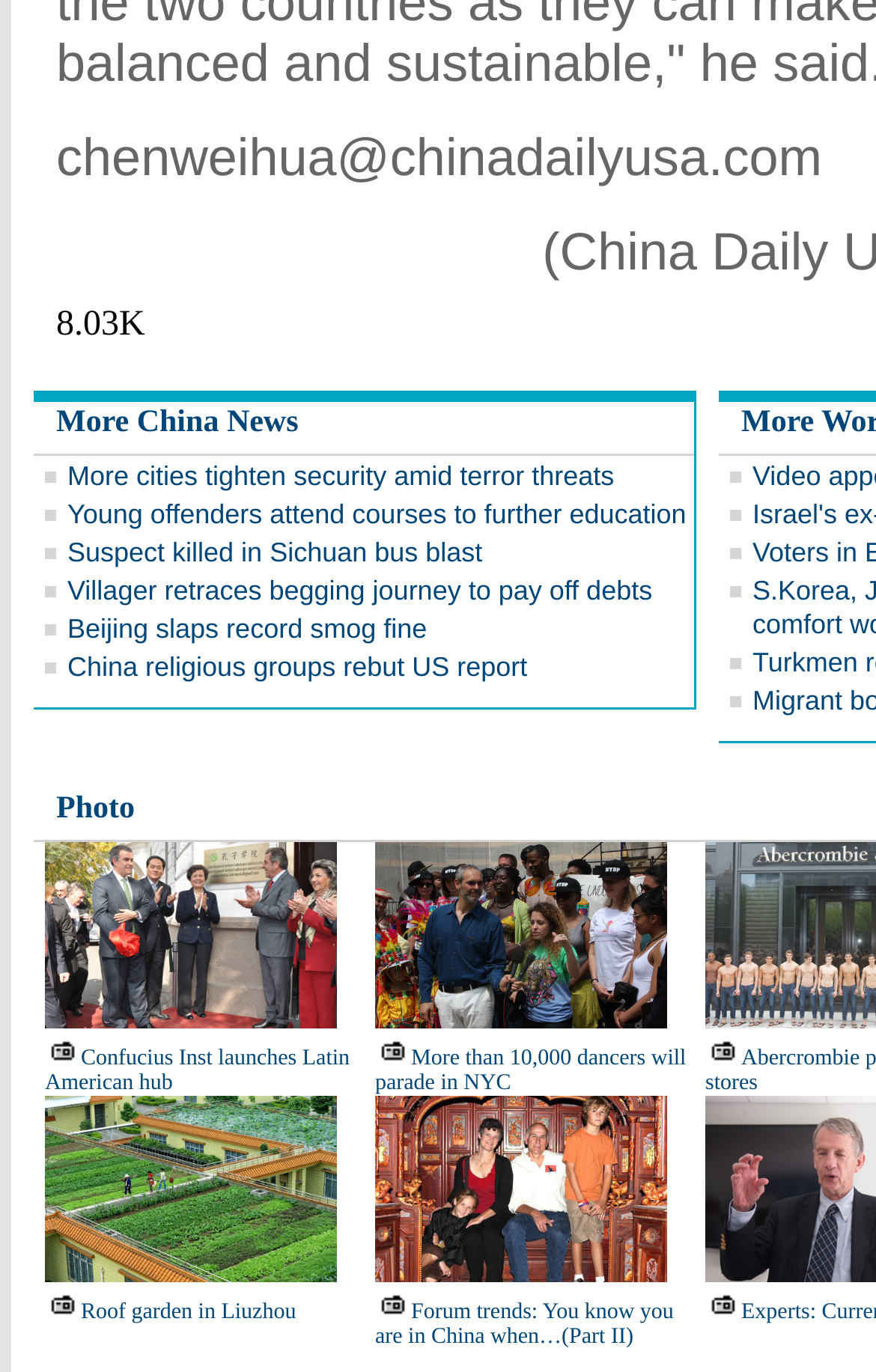What is the category of the news link 'Young offenders attend courses to further education'?
Look at the image and answer the question using a single word or phrase.

China News